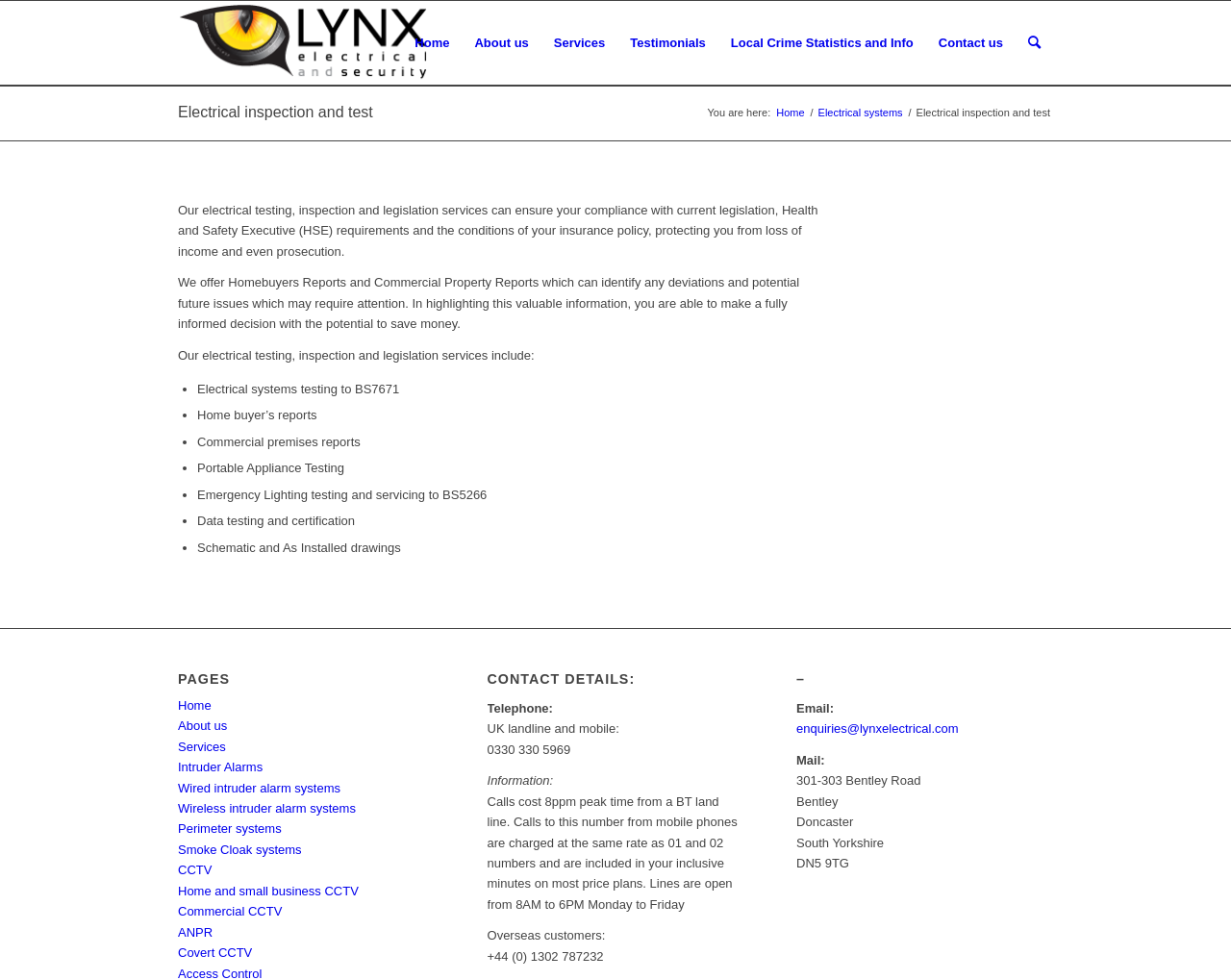Please analyze the image and provide a thorough answer to the question:
What is the email address for enquiries?

The email address for enquiries is obtained from the contact details section of the webpage, which provides the email address as enquiries@lynxelectrical.com.